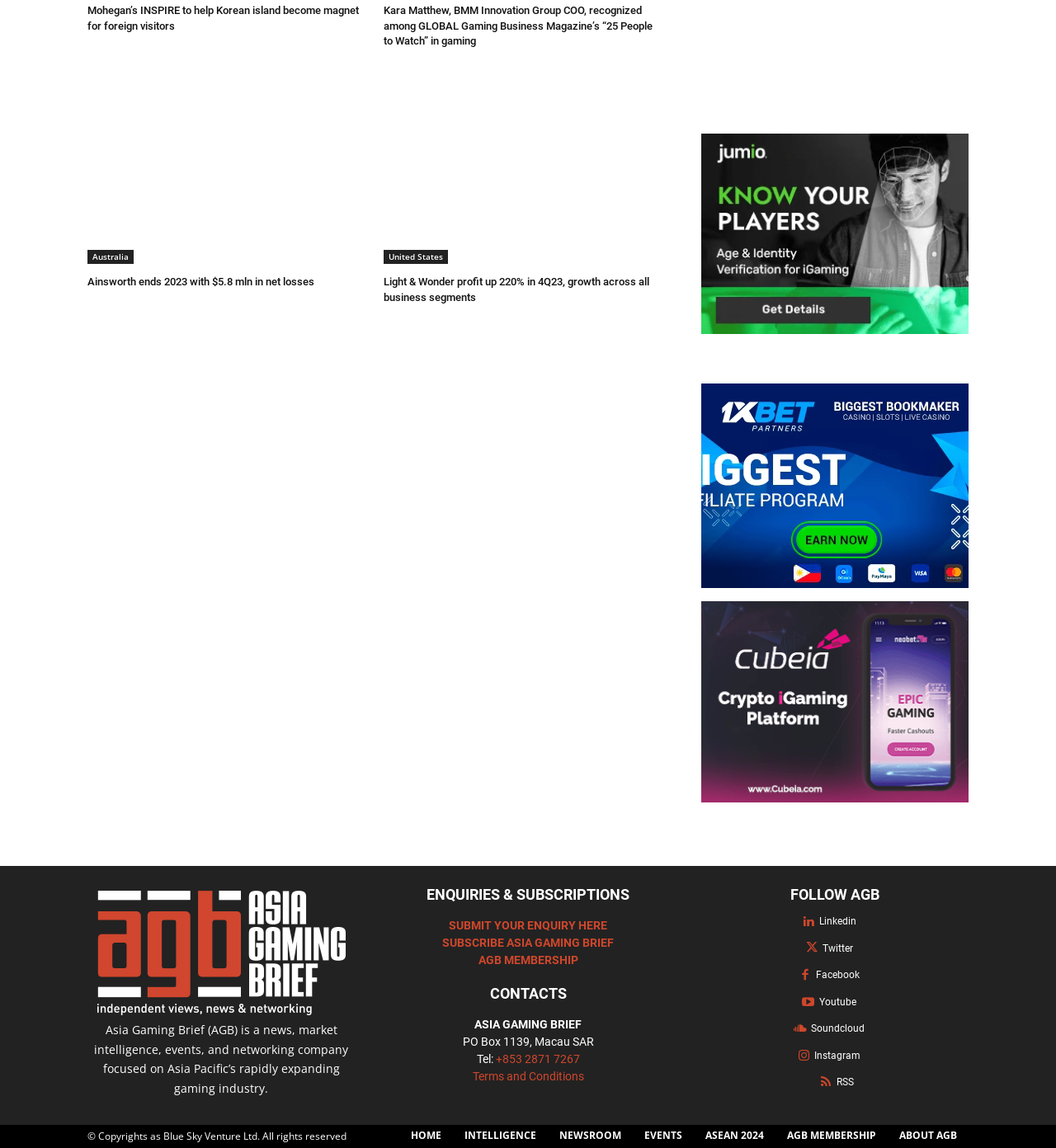Determine the bounding box coordinates of the region that needs to be clicked to achieve the task: "Submit an enquiry".

[0.425, 0.8, 0.575, 0.812]